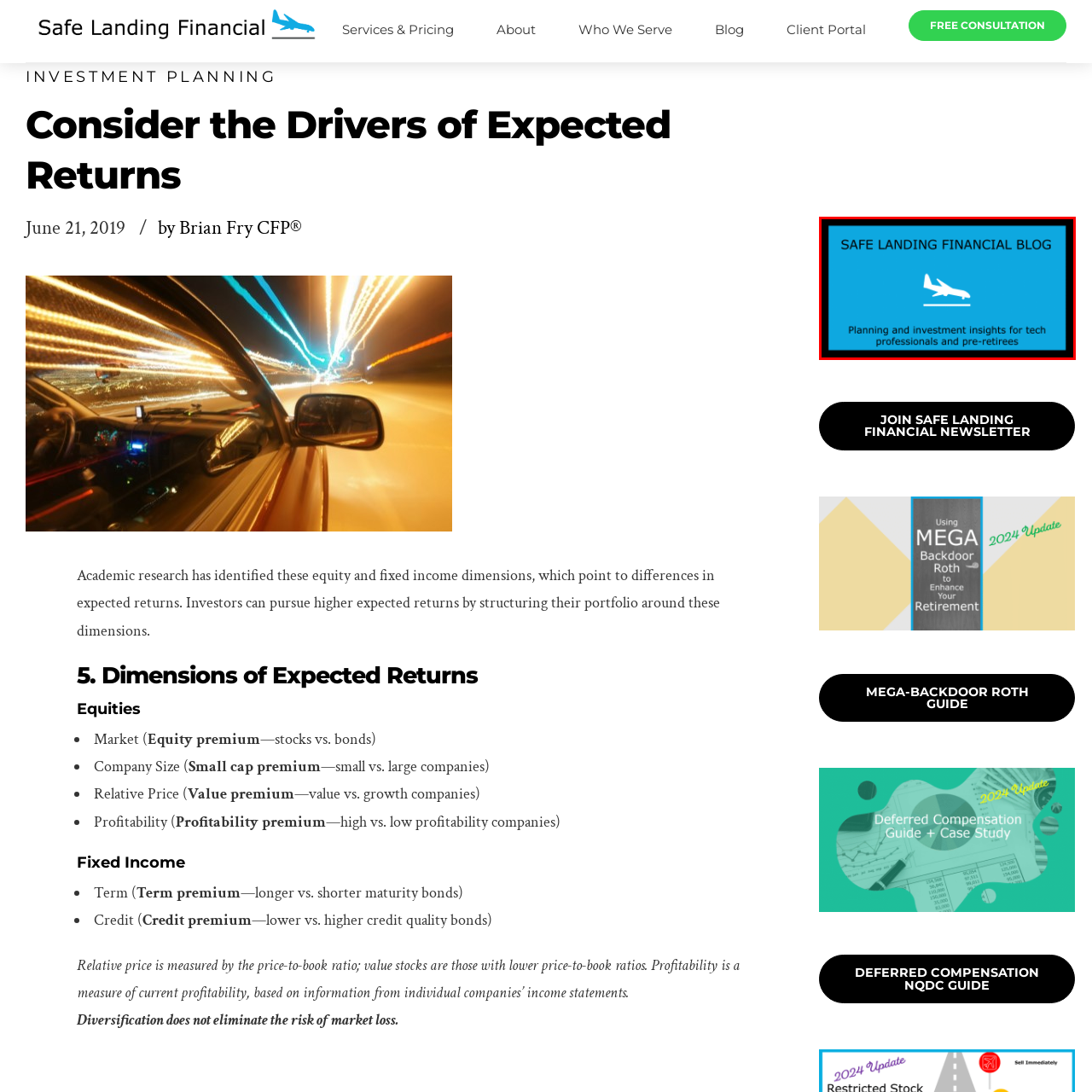What is the symbolic meaning of the plane illustration?
Study the area inside the red bounding box in the image and answer the question in detail.

The caption explains that the illustration of a plane preparing for landing symbolizes stability and successful financial planning, which is a key aspect of the blog's focus on financial insights and planning.